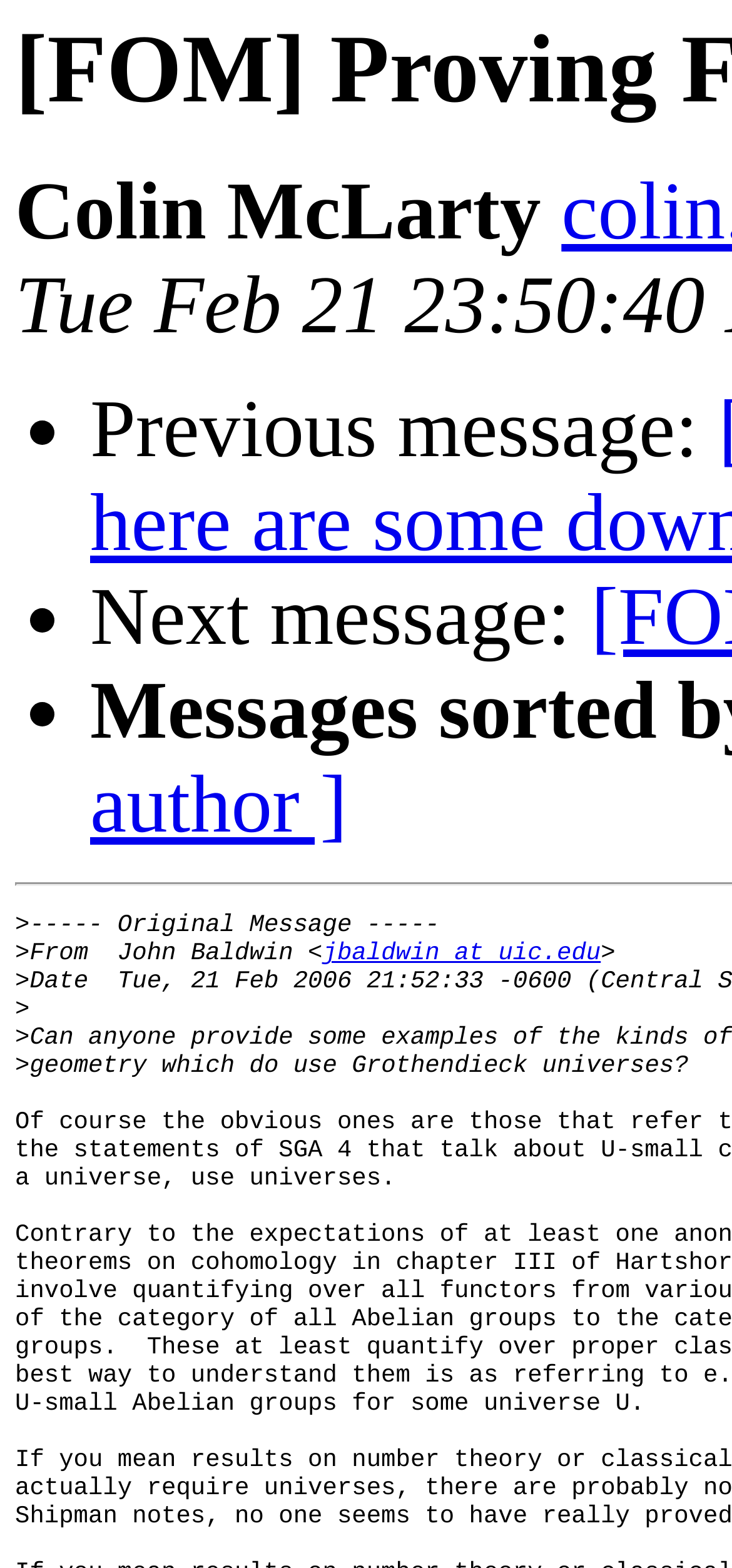Use a single word or phrase to answer the question:
What is the symbol before 'Previous message:'?

•